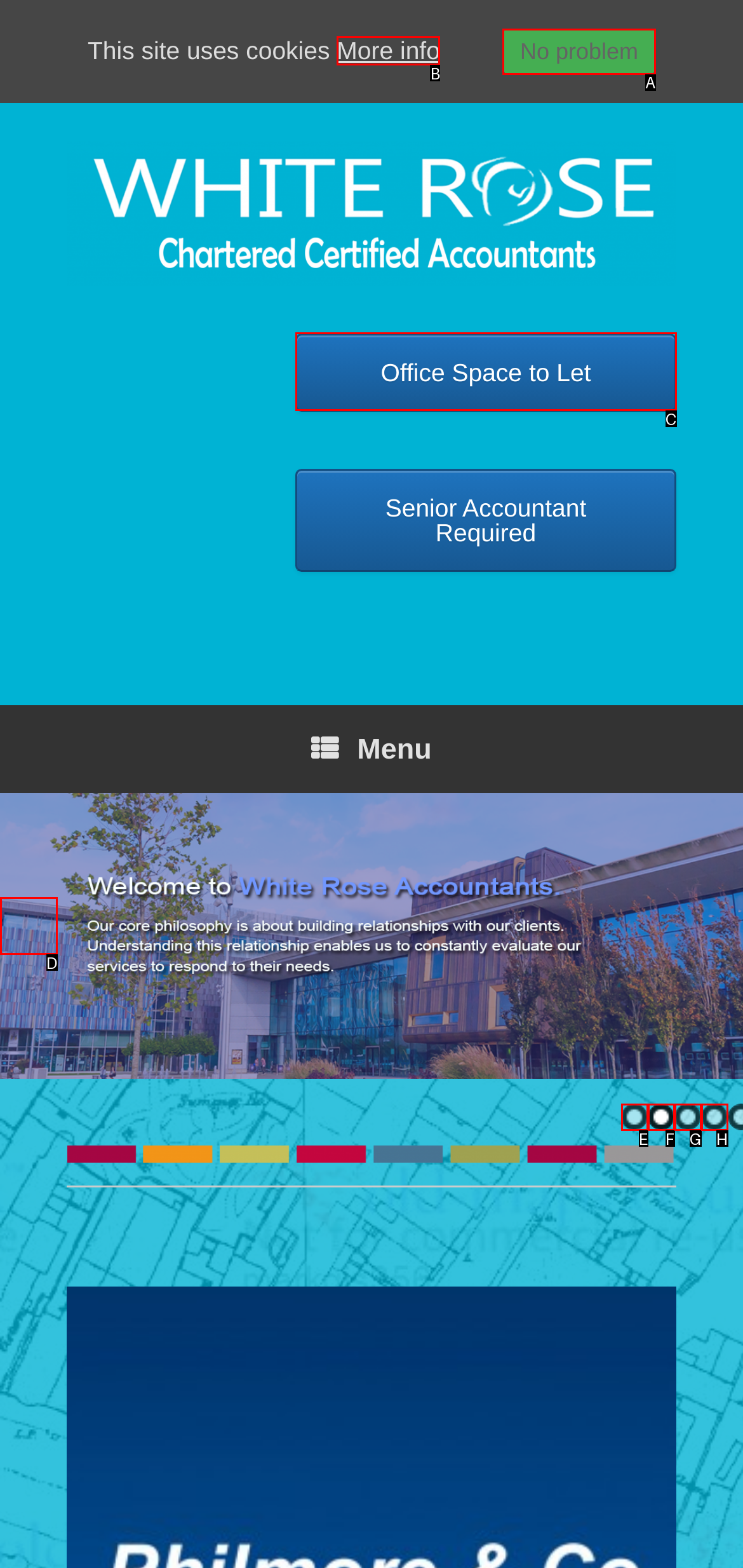Determine the UI element that matches the description: Office Space to Let
Answer with the letter from the given choices.

C